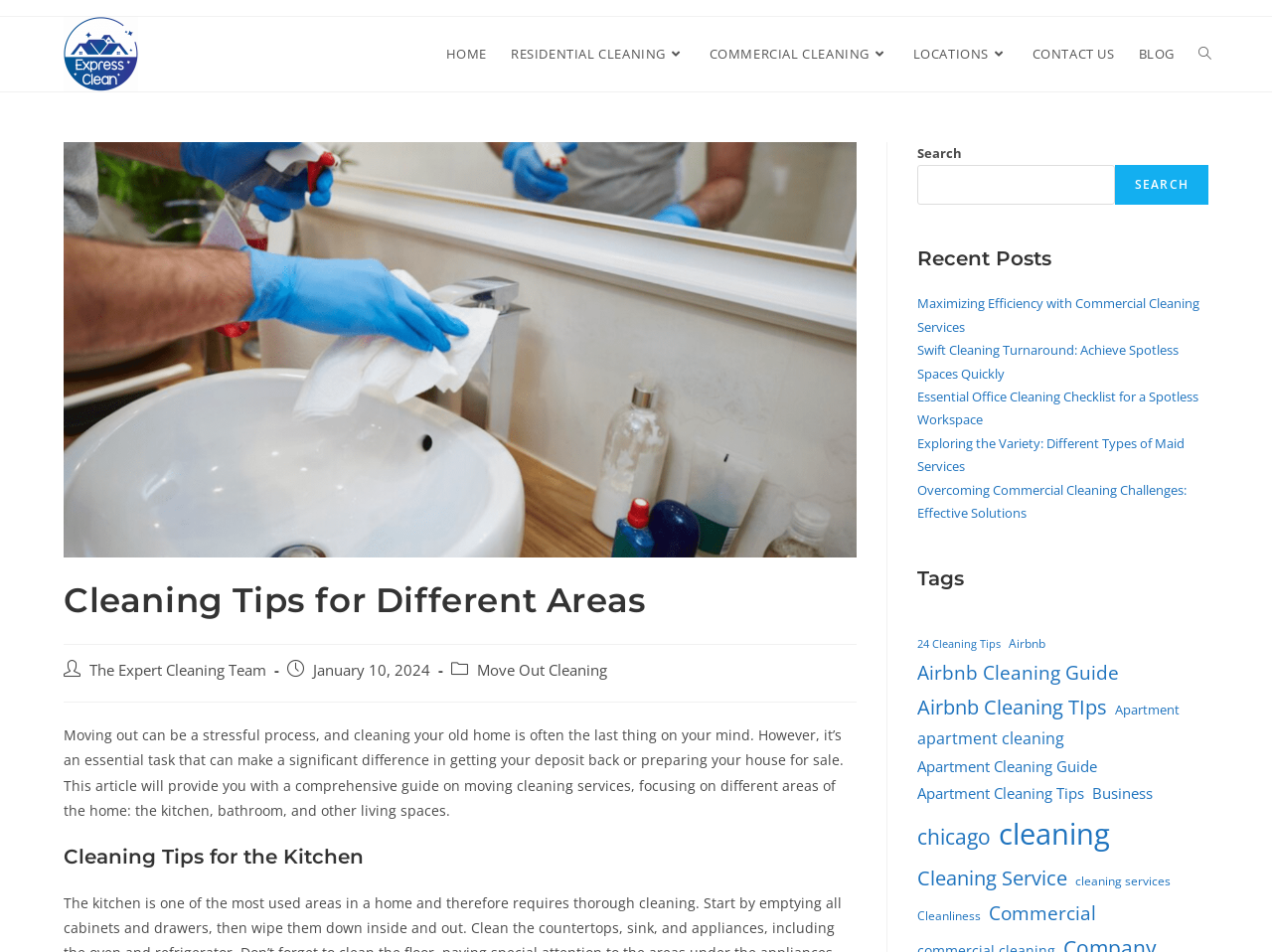How many recent posts are listed?
Please describe in detail the information shown in the image to answer the question.

The webpage lists recent posts, and I counted 5 links with titles, including 'Maximizing Efficiency with Commercial Cleaning Services', 'Swift Cleaning Turnaround: Achieve Spotless Spaces Quickly', and others.